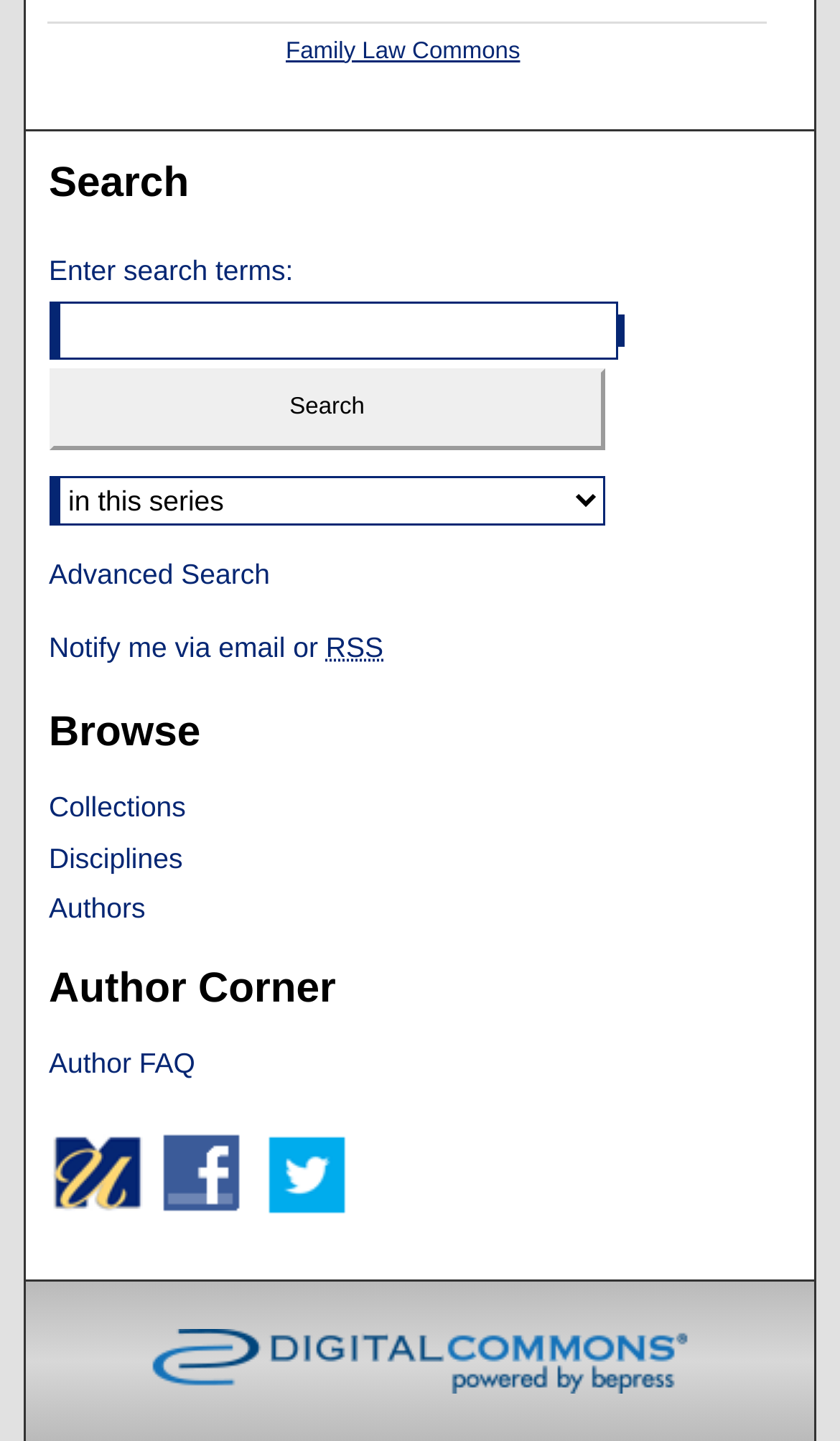Please provide a one-word or short phrase answer to the question:
How many social media links are there for UMass Law?

2